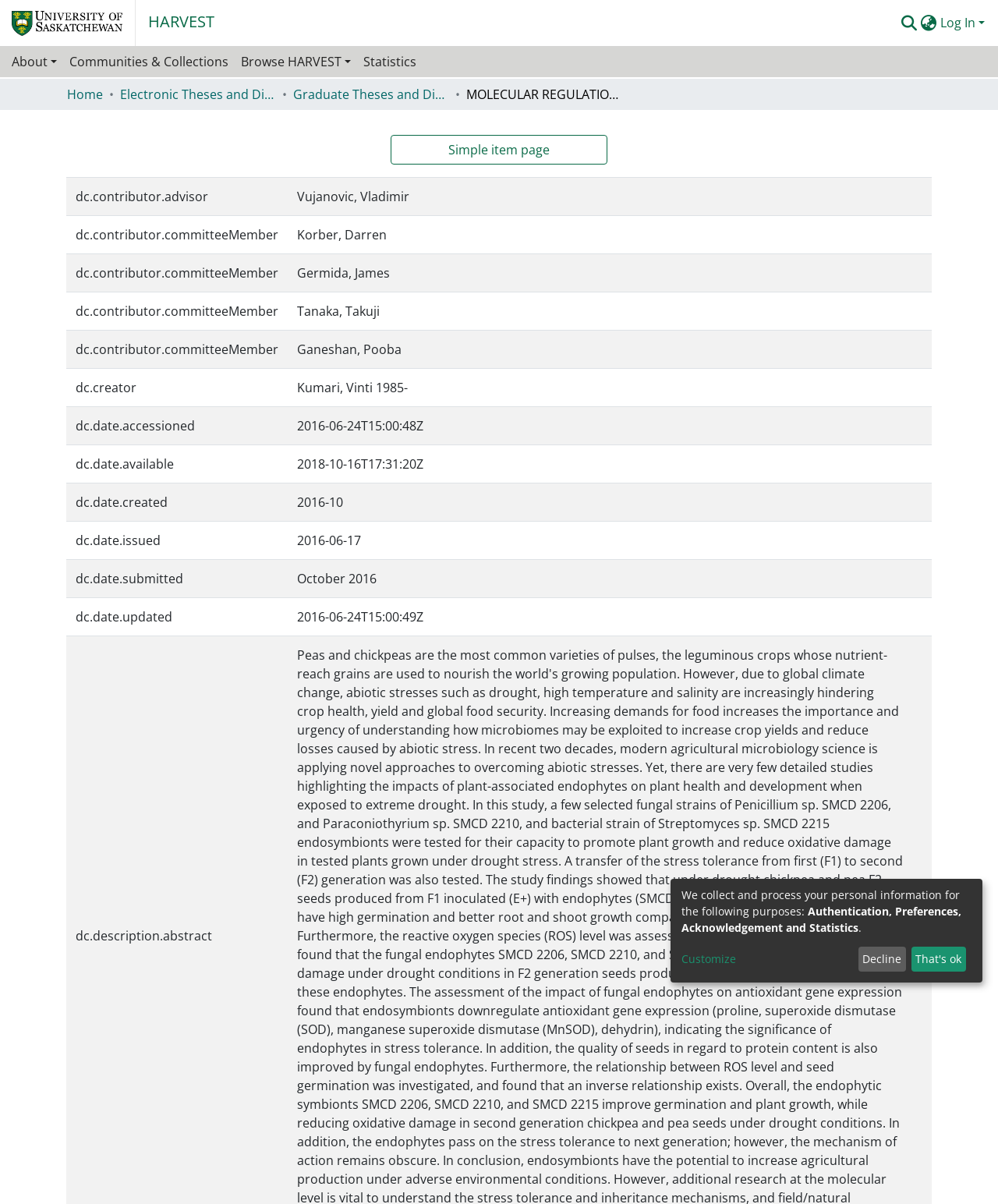What is the date of accession?
Offer a detailed and exhaustive answer to the question.

I found the answer by looking at the table with the author's information, where I saw a row with the label 'dc.date.accessioned' and the value '2016-06-24T15:00:48Z'.